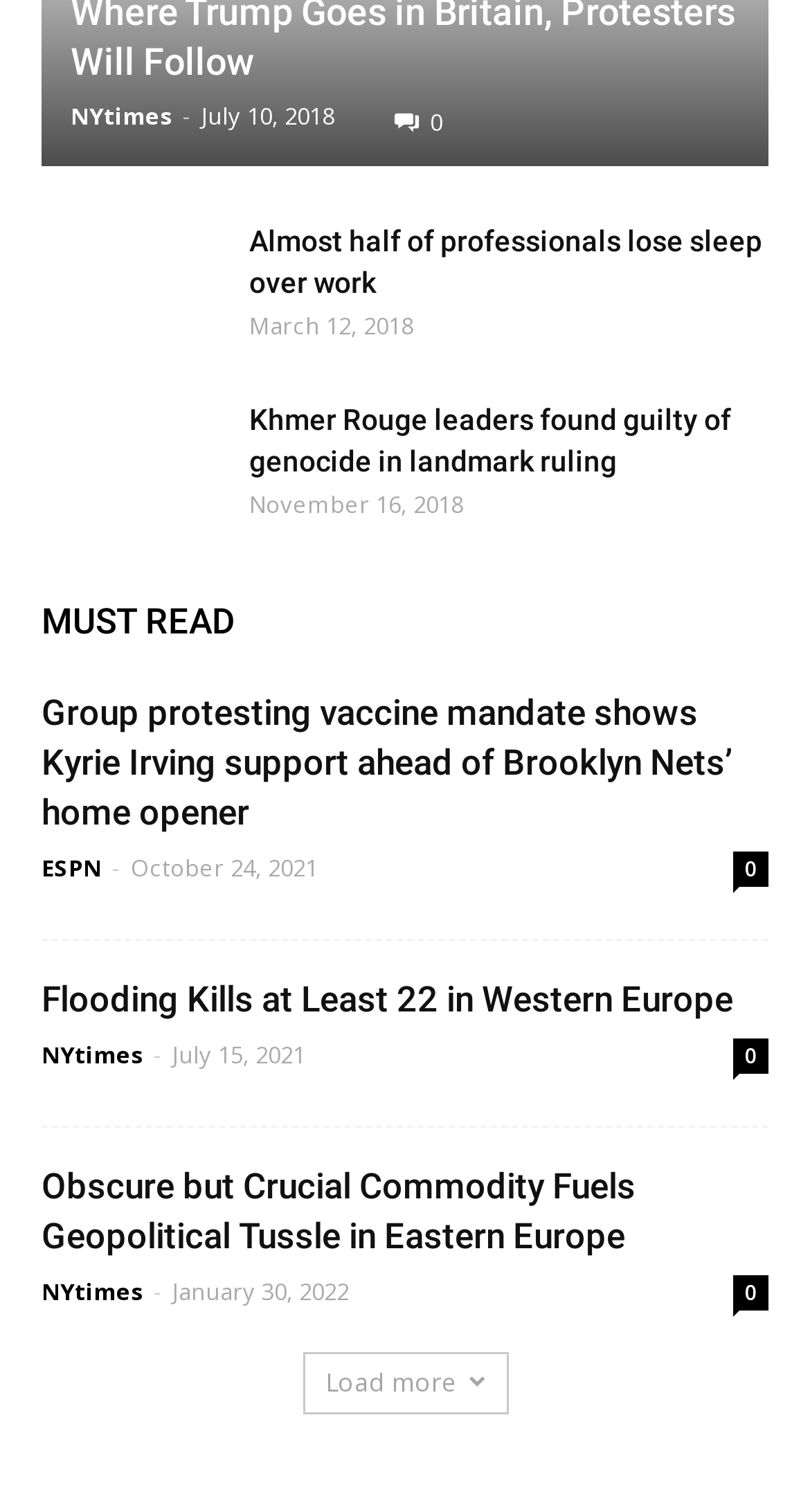How many articles are displayed on this webpage?
Based on the image, give a one-word or short phrase answer.

6